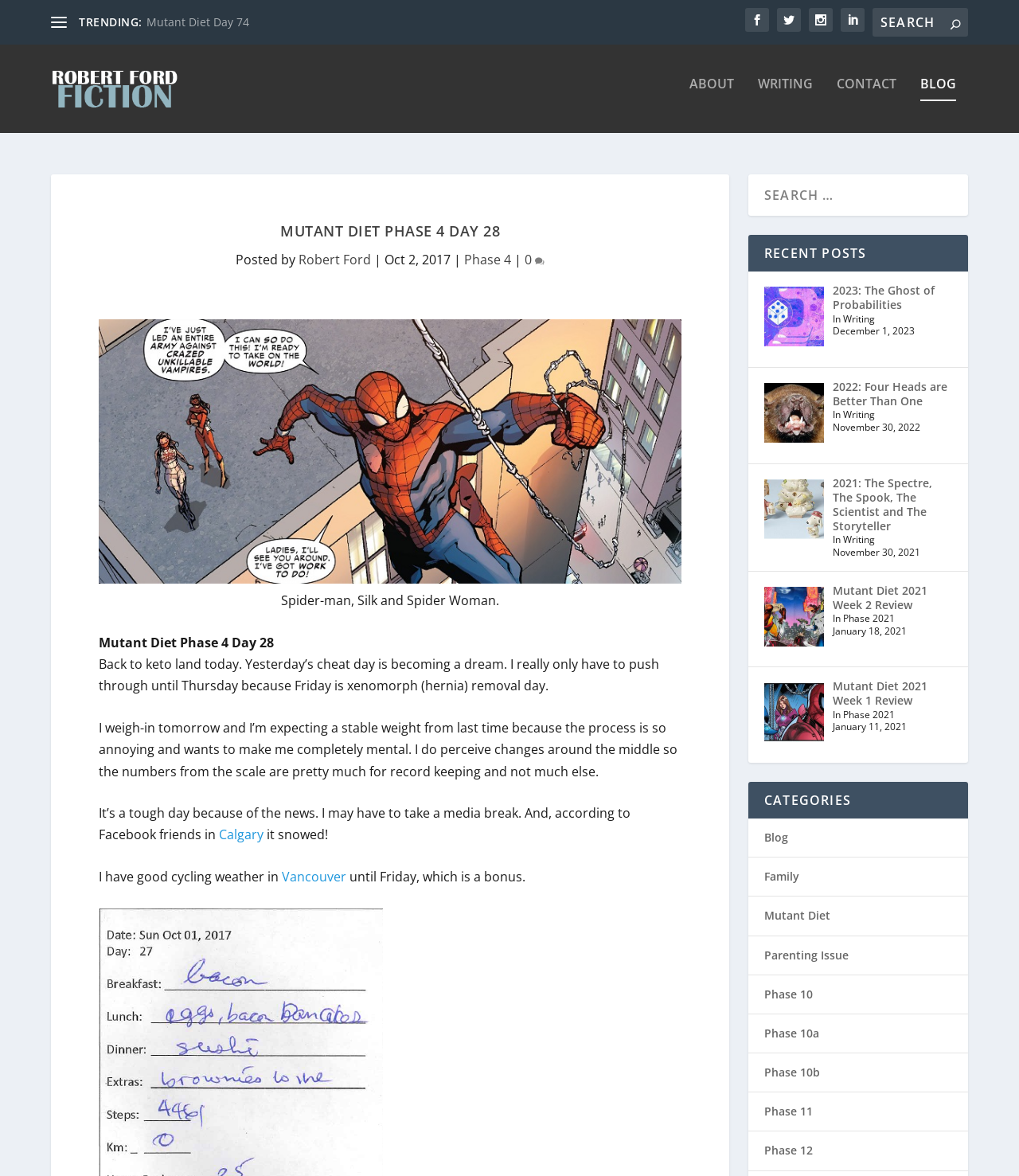Predict the bounding box coordinates of the area that should be clicked to accomplish the following instruction: "Check the category 'Mutant Diet'". The bounding box coordinates should consist of four float numbers between 0 and 1, i.e., [left, top, right, bottom].

[0.75, 0.763, 0.815, 0.776]